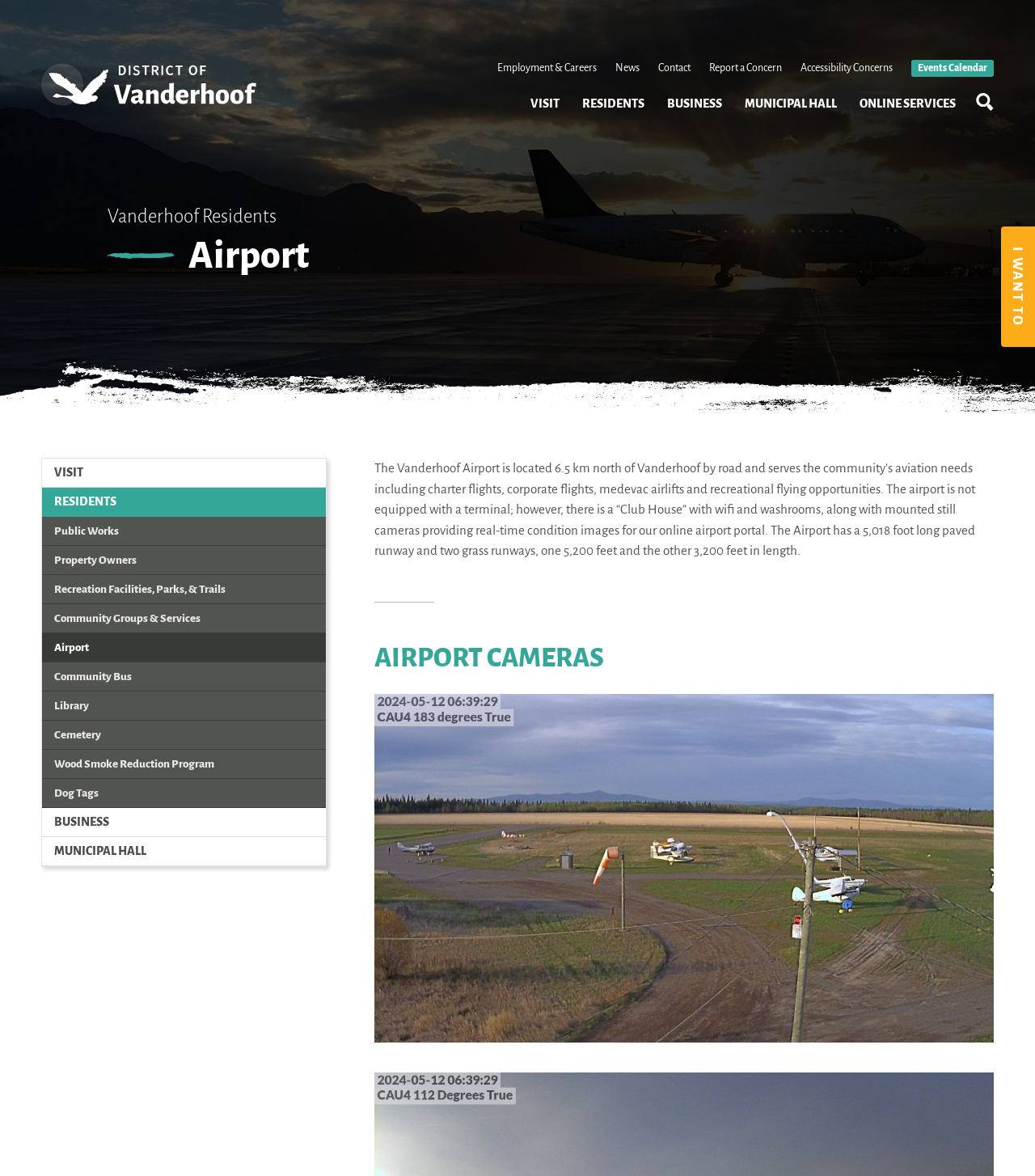Give an in-depth explanation of the webpage layout and content.

The webpage is about the Vanderhoof Airport and the community of Vanderhoof, British Columbia. At the top, there is a heading that reads "Vanderhoof Residents Airport". Below this, there are several links to different sections of the website, including "Employment & Careers", "News", "Contact", and "Report a Concern". 

To the right of these links, there are three images, likely logos or icons, and a link to "VISIT". Below this, there are more links to different sections, including "RESIDENTS", "BUSINESS", "MUNICIPAL HALL", and "ONLINE SERVICES". 

On the left side of the page, there is a long list of links, divided into three categories: "VISIT", "RESIDENTS", and "BUSINESS". These links provide access to various information and services related to the community, such as recreation facilities, property owners, and business licenses.

In the middle of the page, there is a paragraph of text that describes the Vanderhoof Airport, including its location, facilities, and services. Below this, there is a horizontal separator, followed by a heading that reads "AIRPORT CAMERAS". Under this heading, there is a large image, likely showing the airport cameras.

Overall, the webpage provides a wealth of information about the Vanderhoof Airport and the community of Vanderhoof, with many links to different sections and services.